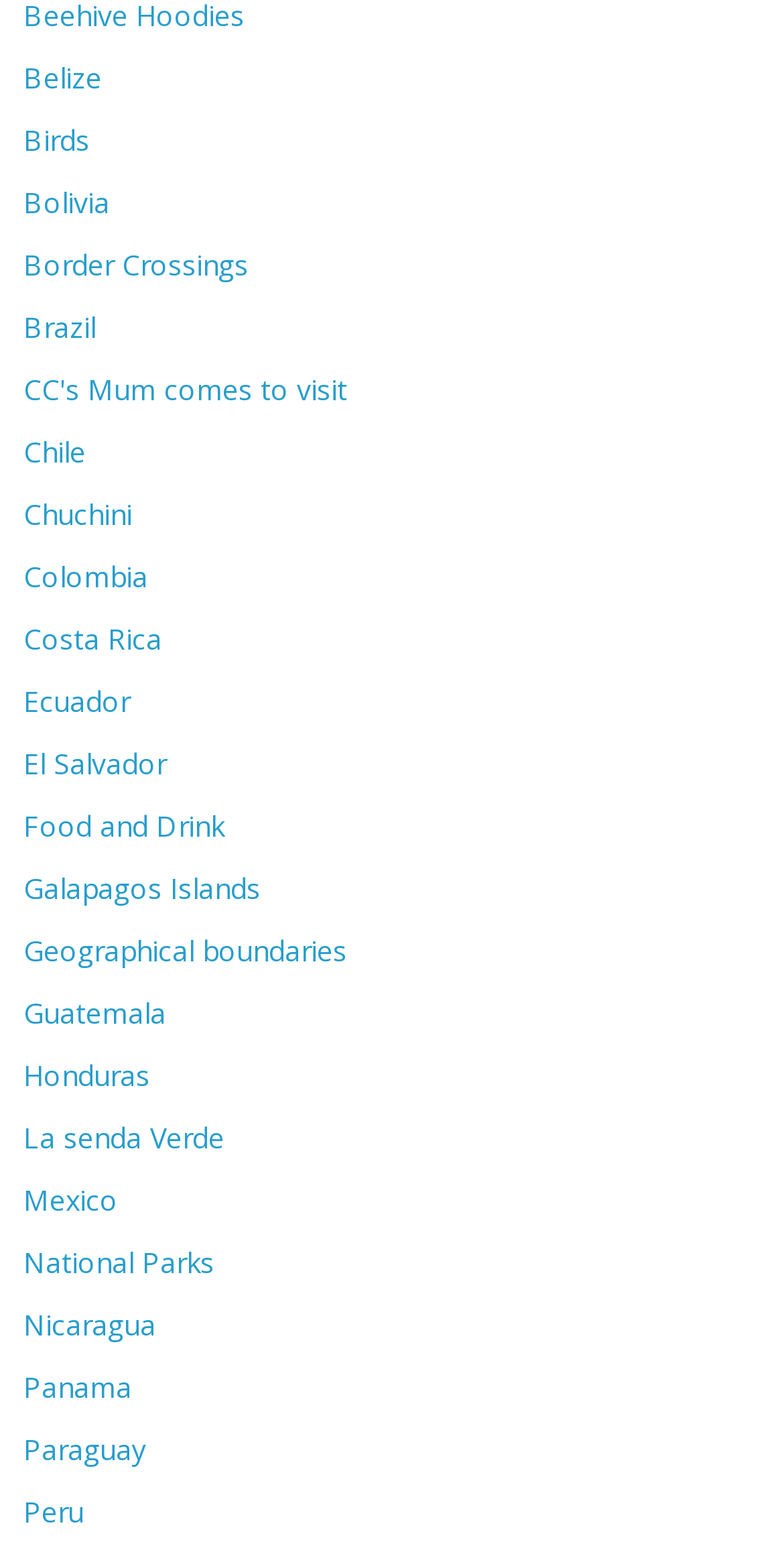Give the bounding box coordinates for the element described by: "Terms & Conditions".

None